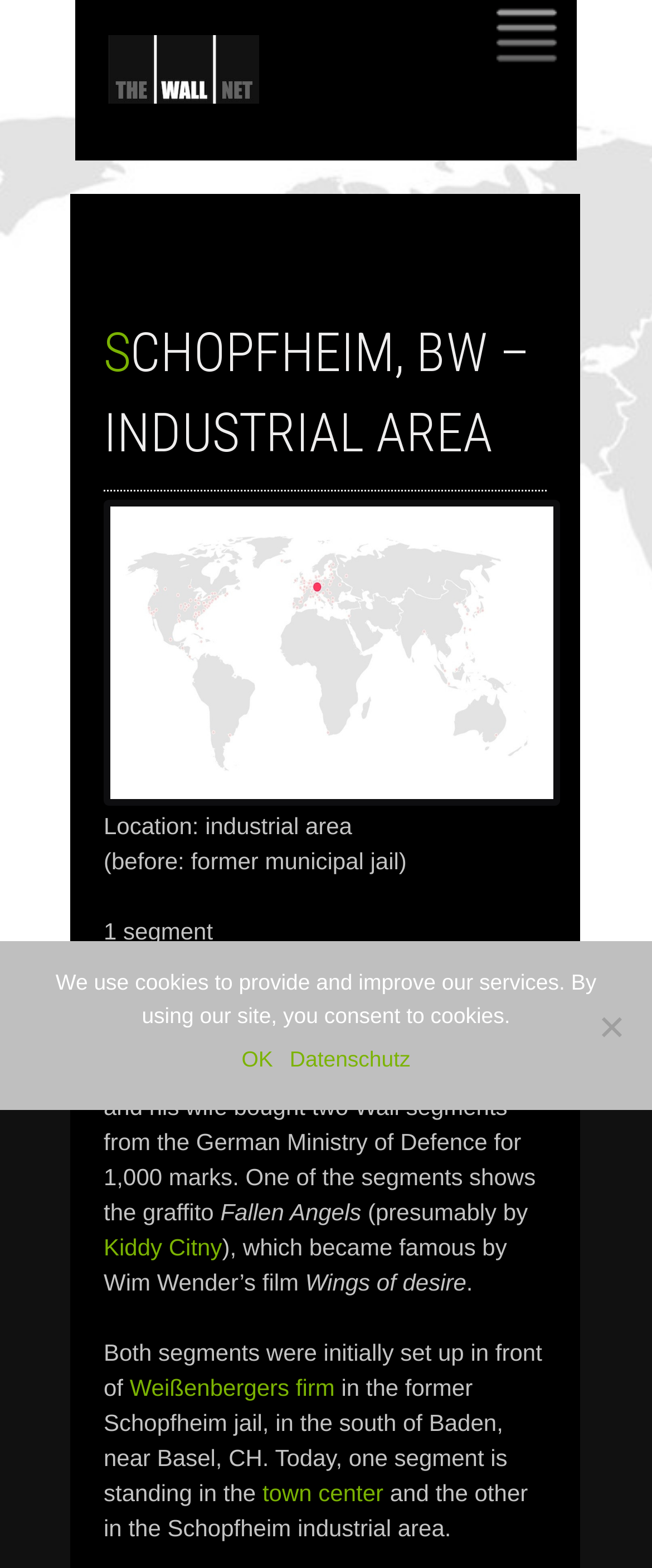Give the bounding box coordinates for this UI element: "handwriting". The coordinates should be four float numbers between 0 and 1, arranged as [left, top, right, bottom].

None